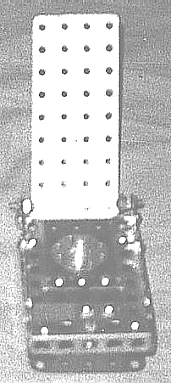By analyzing the image, answer the following question with a detailed response: What is the purpose of the perforations on the base?

The caption does not provide a clear explanation for the purpose of the perforations on the base, so we cannot determine their specific function.